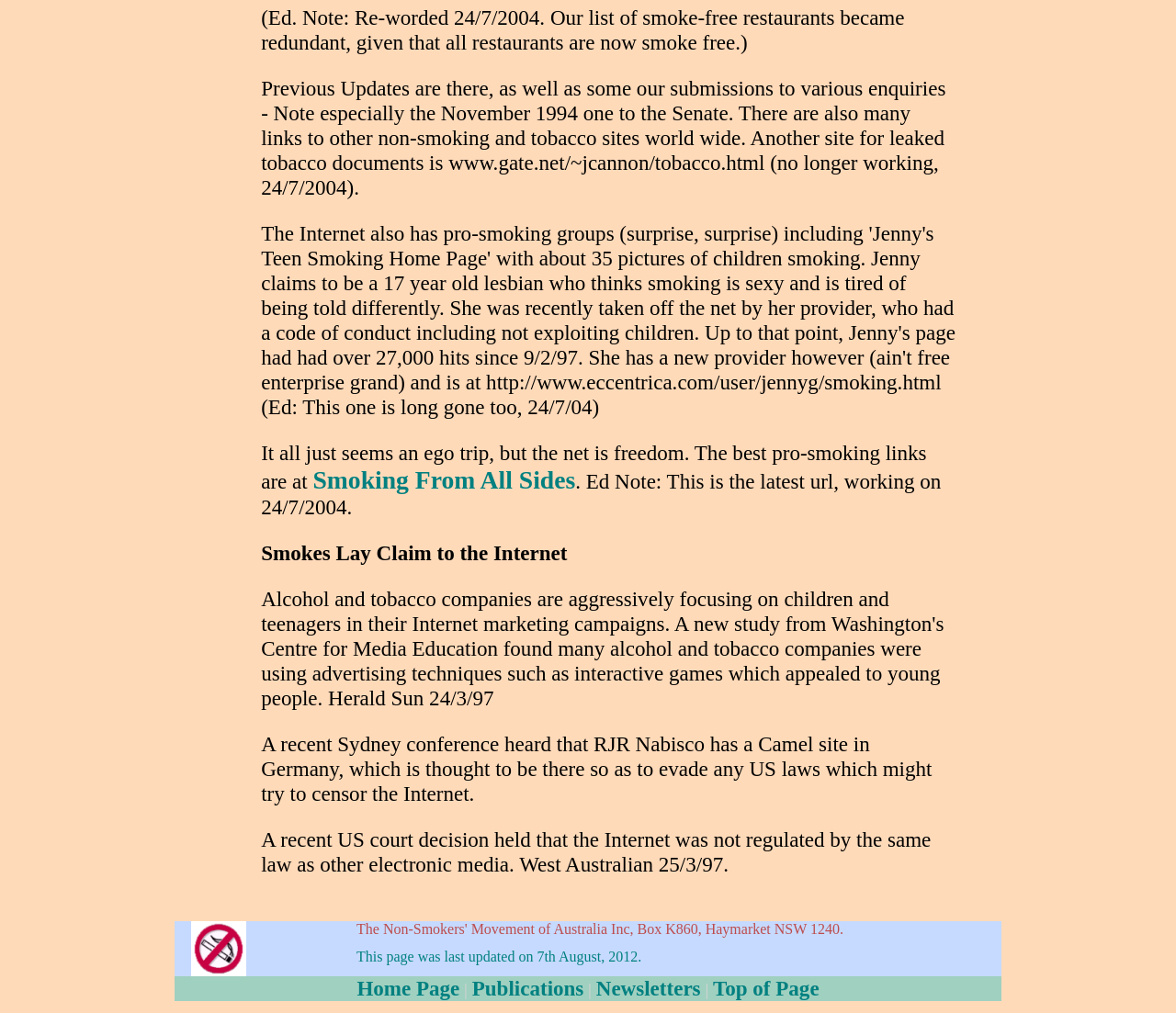What is the address of the Non-Smokers' Movement of Australia Inc?
Please provide a detailed answer to the question.

I found the answer by looking at the LayoutTableCell with the text 'The Non-Smokers' Movement of Australia Inc, Box K860, Haymarket NSW 1240.' which is located in the table at the bottom of the page.